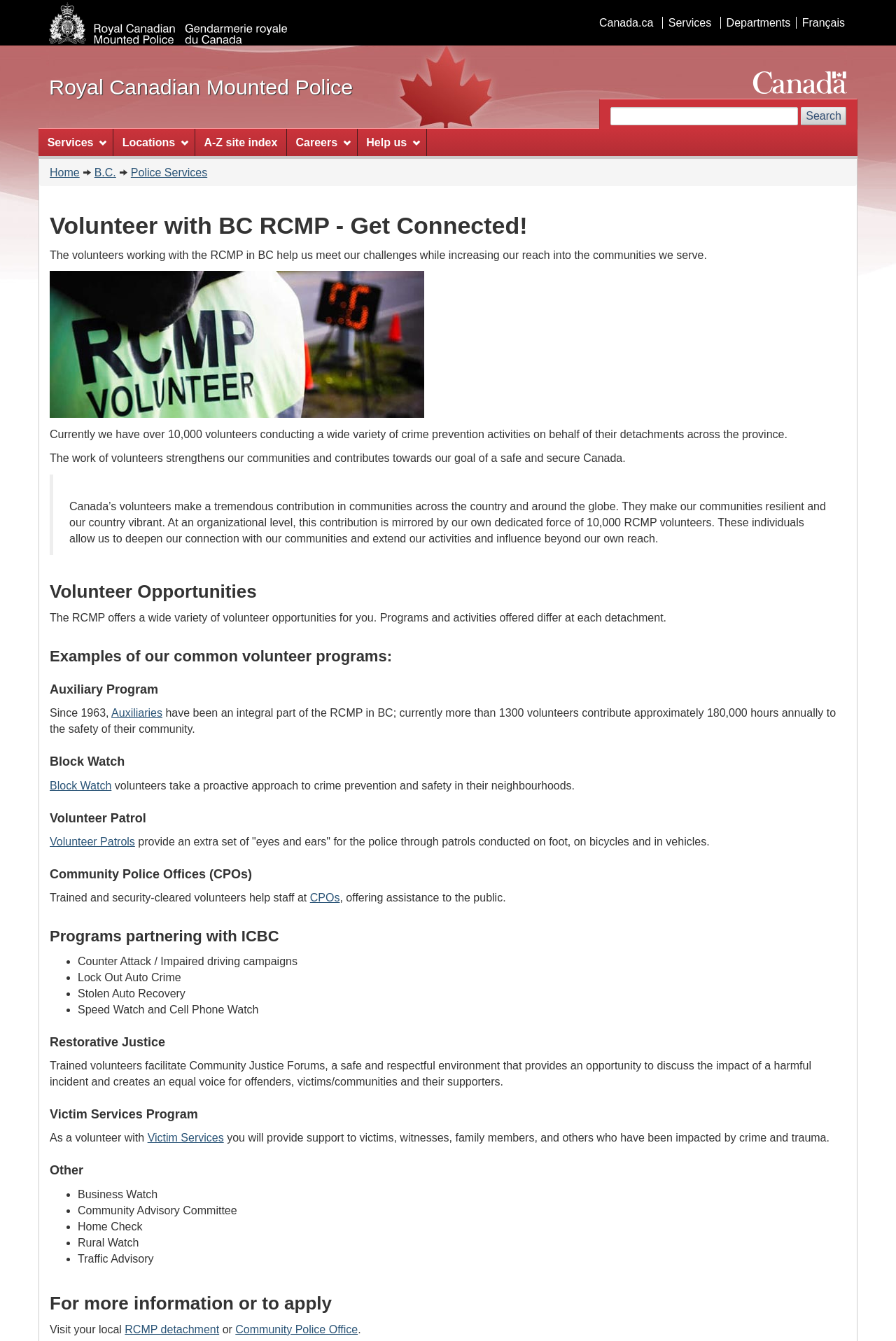Locate the bounding box coordinates of the clickable part needed for the task: "Get more information about Auxiliary Program".

[0.055, 0.509, 0.945, 0.52]